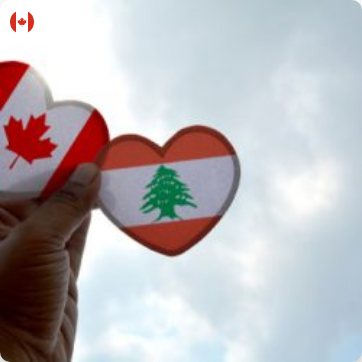What is the color of the sky in the backdrop?
Refer to the image and provide a one-word or short phrase answer.

Cloudy